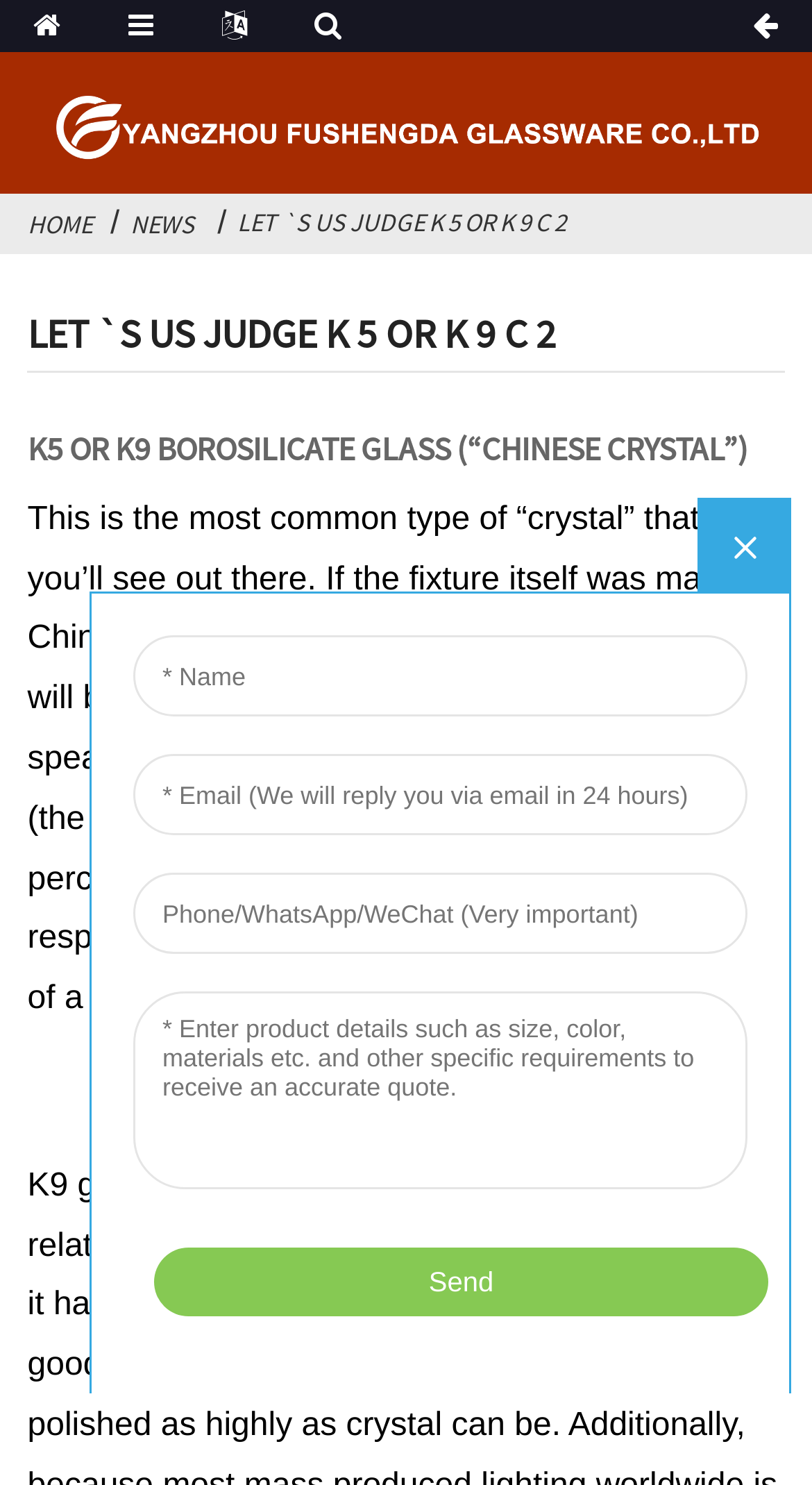Construct a thorough caption encompassing all aspects of the webpage.

The webpage appears to be a news article or blog post discussing K5 or K9 Borosilicate Glass, also known as "Chinese Crystal". At the top left of the page, there is a logo image with a link to "fushengdalogo". Below the logo, there are several navigation links, including "HOME" and "NEWS", aligned horizontally. 

The main content of the page is headed by a title "LET `S US JUDGE K 5 OR K 9 C 2" in a larger font, followed by a subheading "K5 OR K9 BOROSILICATE GLASS (“CHINESE CRYSTAL”)" in a slightly smaller font. 

Below the subheading, there is a block of text that explains the characteristics of K5 or K9 Borosilicate Glass, including its lead content and quality differences between K5 and K9 glass. The text is positioned near the top of the page, taking up about half of the page's height.

On the right side of the page, there is an iframe that occupies most of the vertical space, starting from the middle of the page. At the bottom right corner of the page, there is a generic element labeled "top".